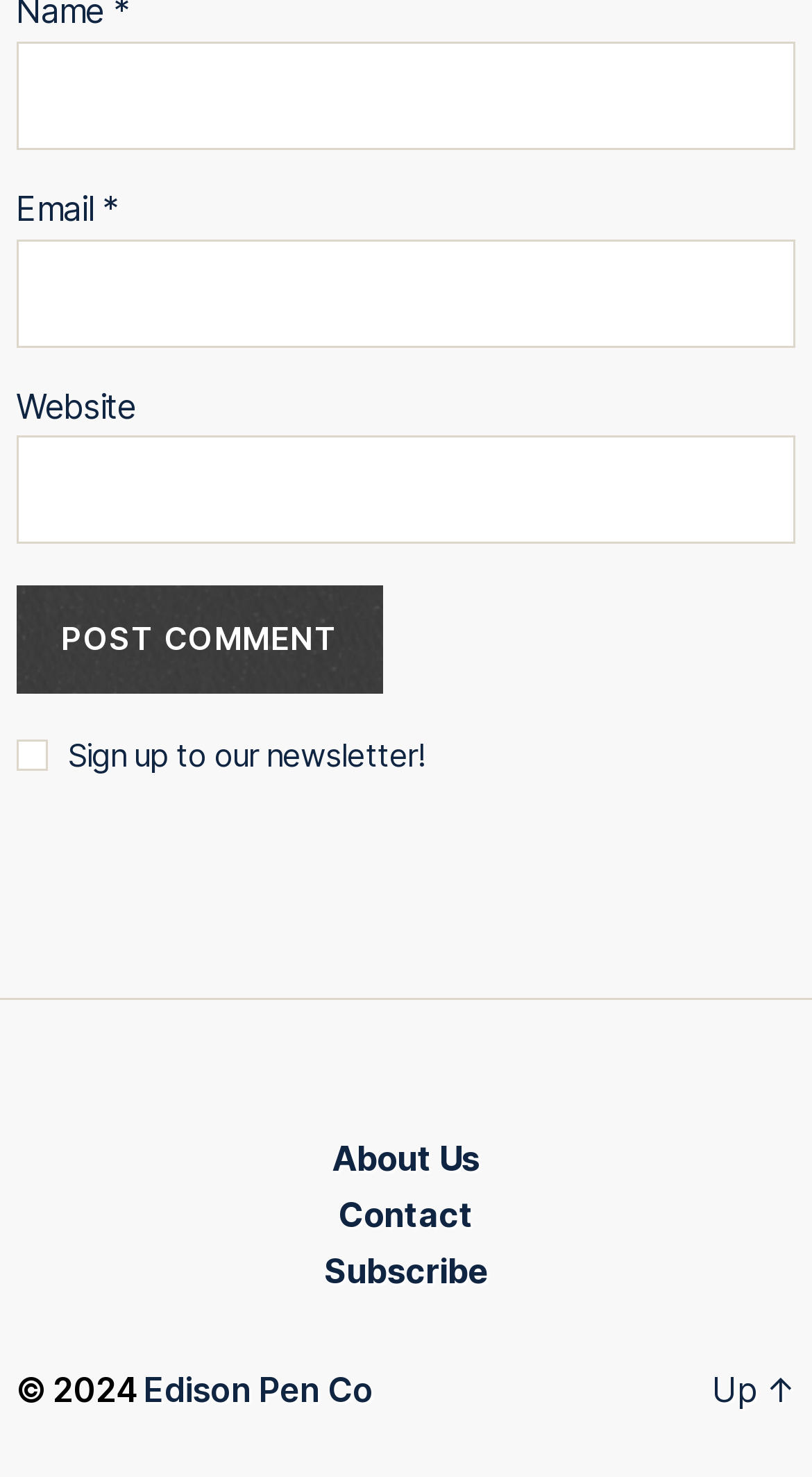What is the purpose of the checkbox?
Identify the answer in the screenshot and reply with a single word or phrase.

Sign up to newsletter